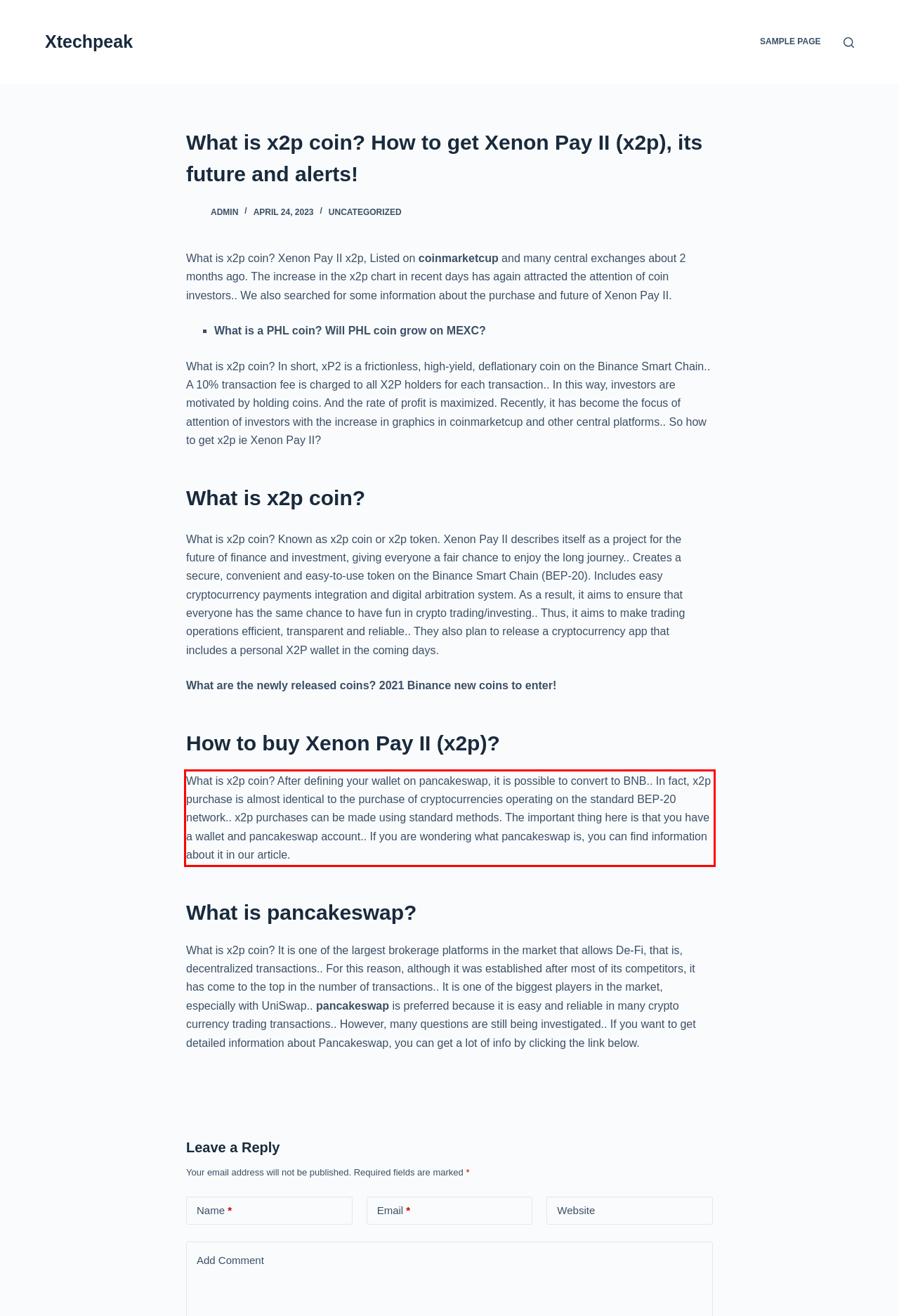Please perform OCR on the text content within the red bounding box that is highlighted in the provided webpage screenshot.

What is x2p coin? After defining your wallet on pancakeswap, it is possible to convert to BNB.. In fact, x2p purchase is almost identical to the purchase of cryptocurrencies operating on the standard BEP-20 network.. x2p purchases can be made using standard methods. The important thing here is that you have a wallet and pancakeswap account.. If you are wondering what pancakeswap is, you can find information about it in our article.